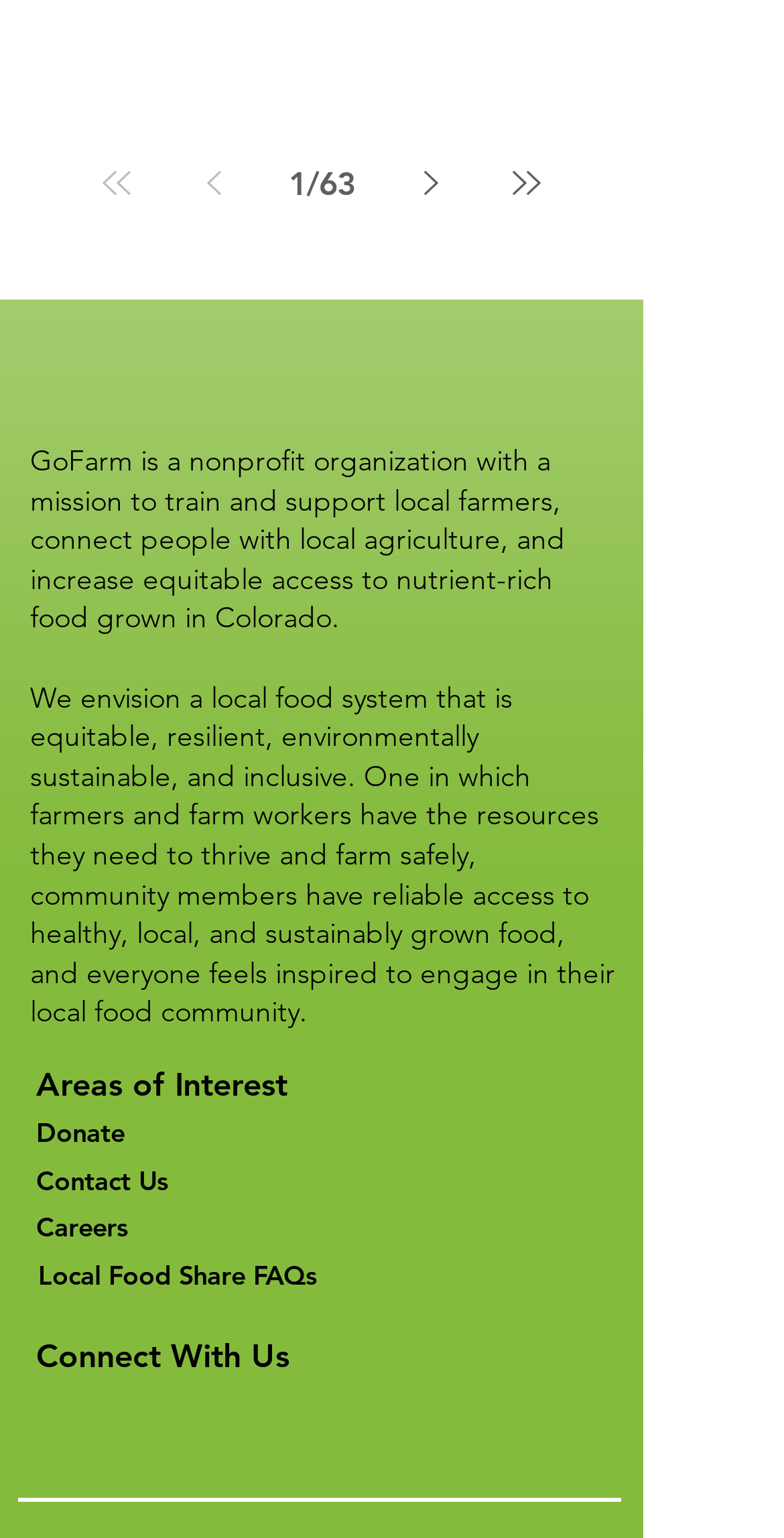Locate the bounding box coordinates of the clickable area needed to fulfill the instruction: "Contact Us".

[0.046, 0.757, 0.215, 0.778]